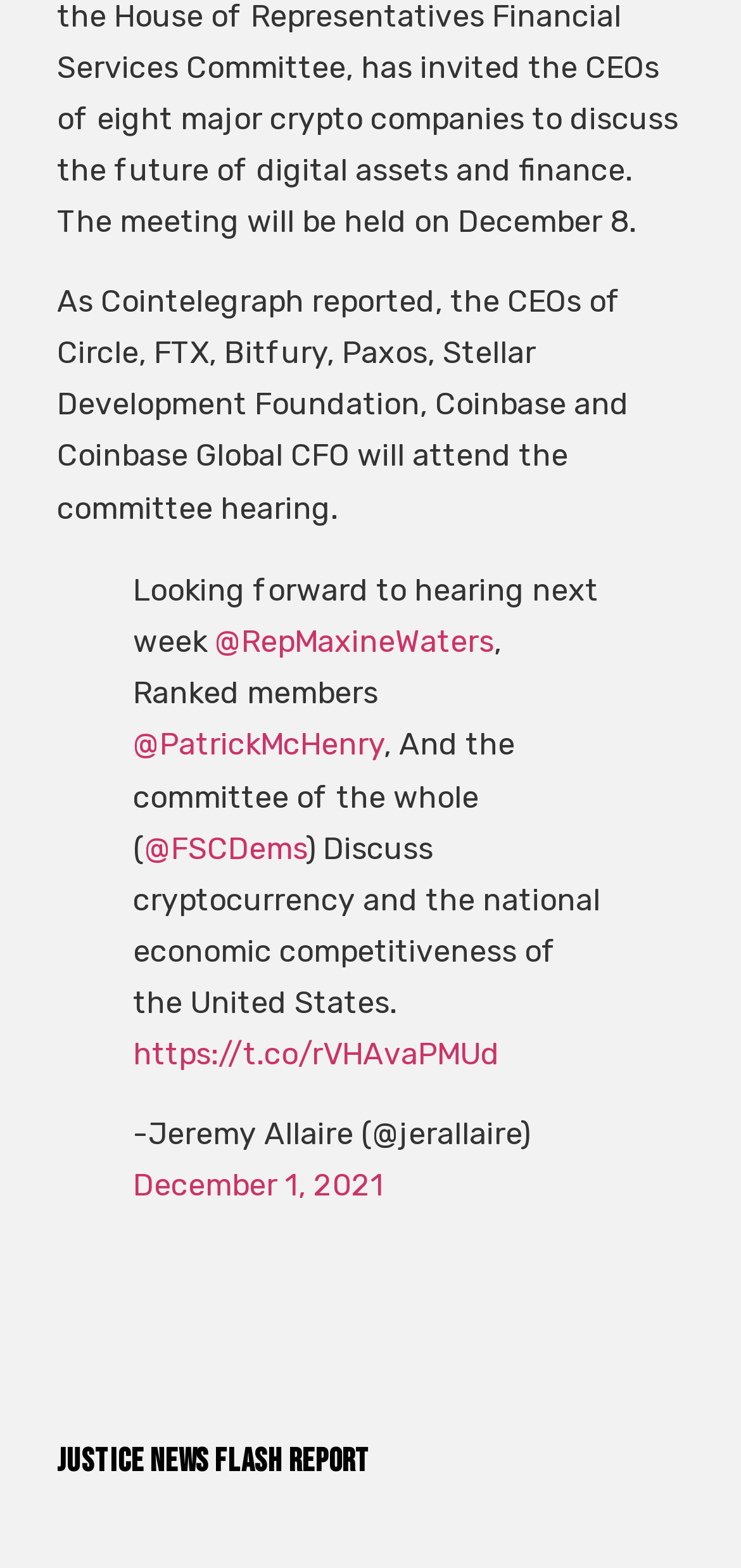What is the purpose of the committee hearing?
Look at the image and provide a short answer using one word or a phrase.

To discuss national economic competitiveness